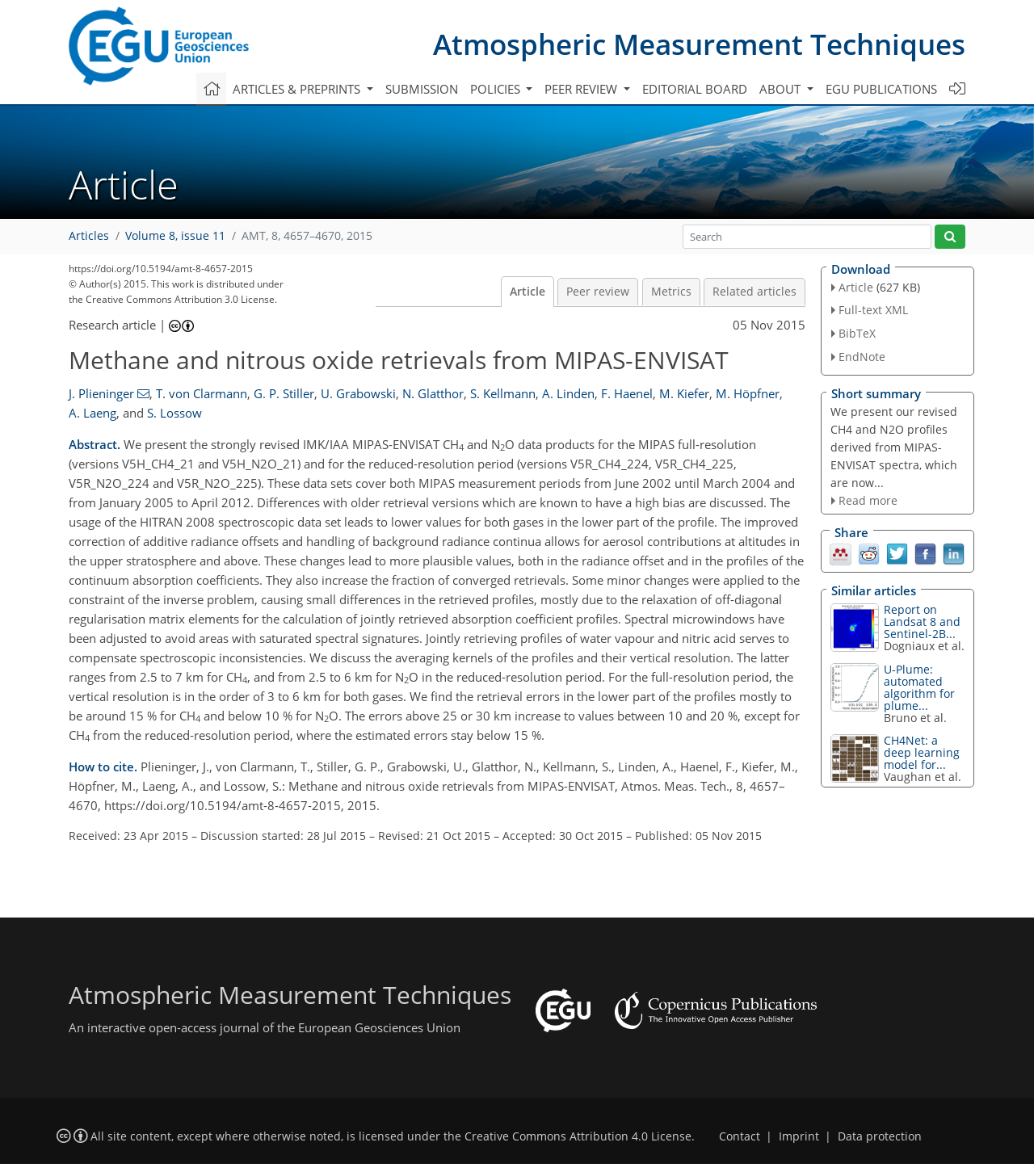Based on the element description Contact me, identify the bounding box coordinates for the UI element. The coordinates should be in the format (top-left x, top-left y, bottom-right x, bottom-right y) and within the 0 to 1 range.

None